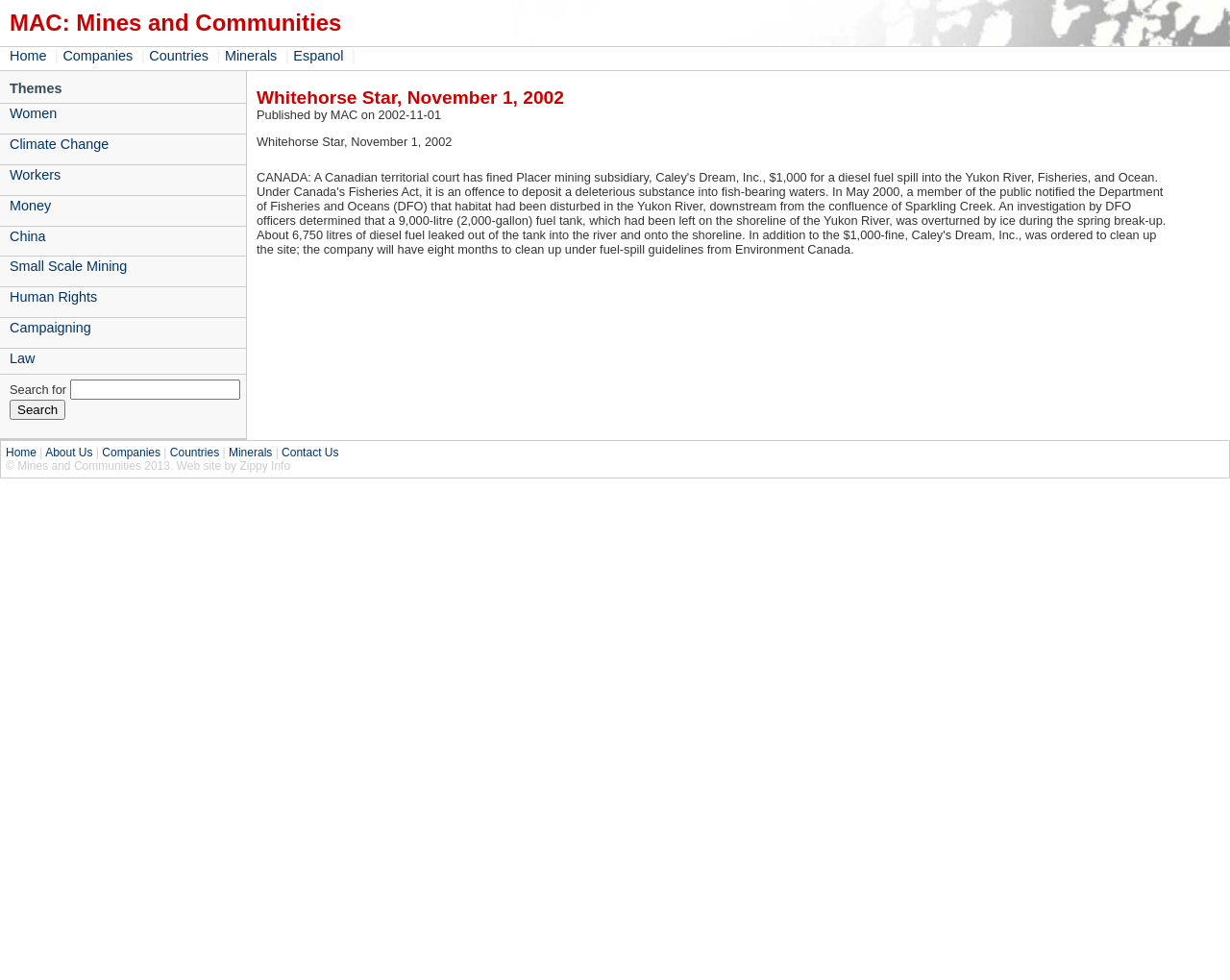Identify the bounding box of the HTML element described here: "Law". Provide the coordinates as four float numbers between 0 and 1: [left, top, right, bottom].

[0.0, 0.355, 0.2, 0.376]